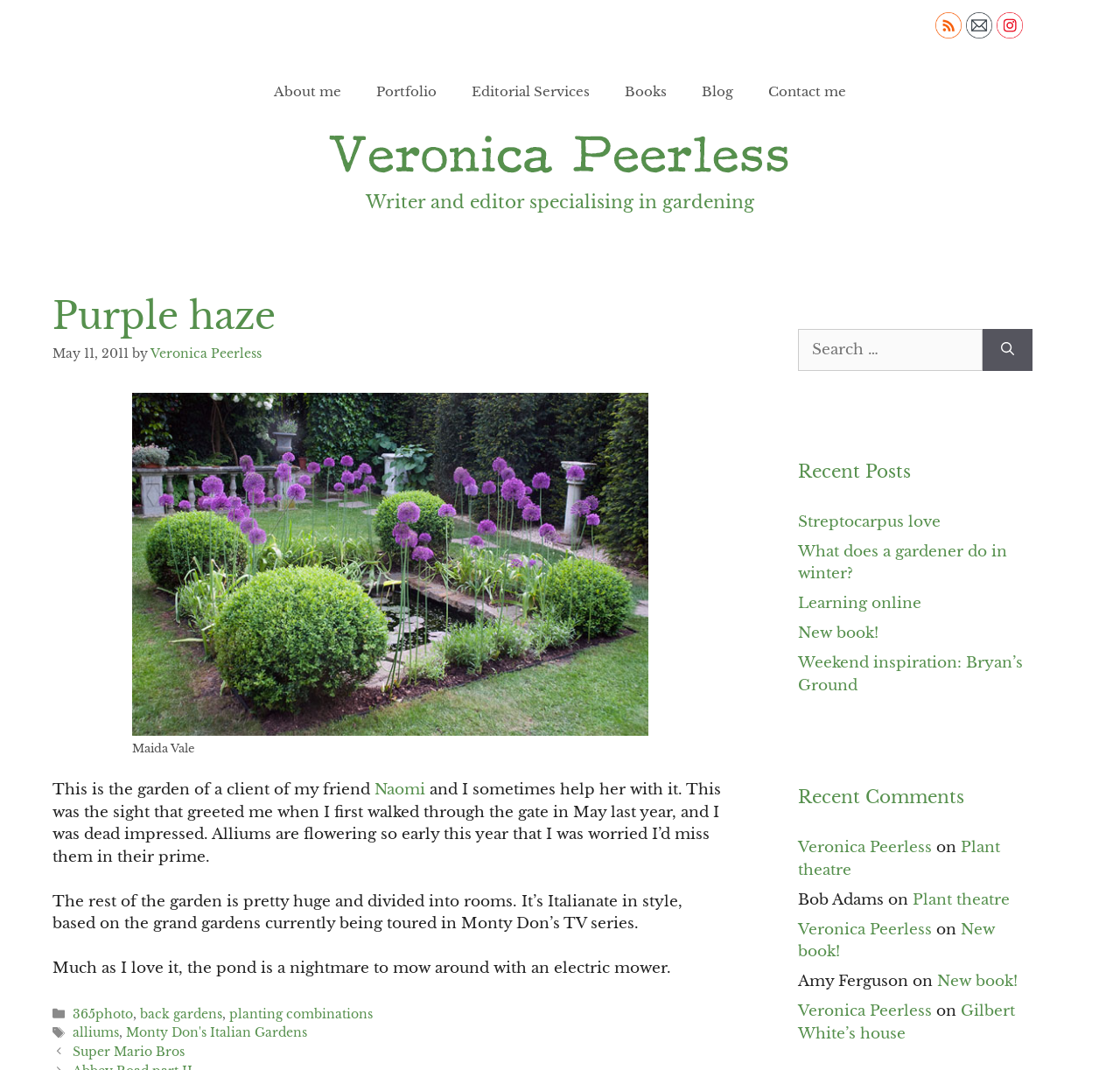Please identify the bounding box coordinates of the area that needs to be clicked to fulfill the following instruction: "View the 'Recent Posts'."

[0.712, 0.428, 0.922, 0.453]